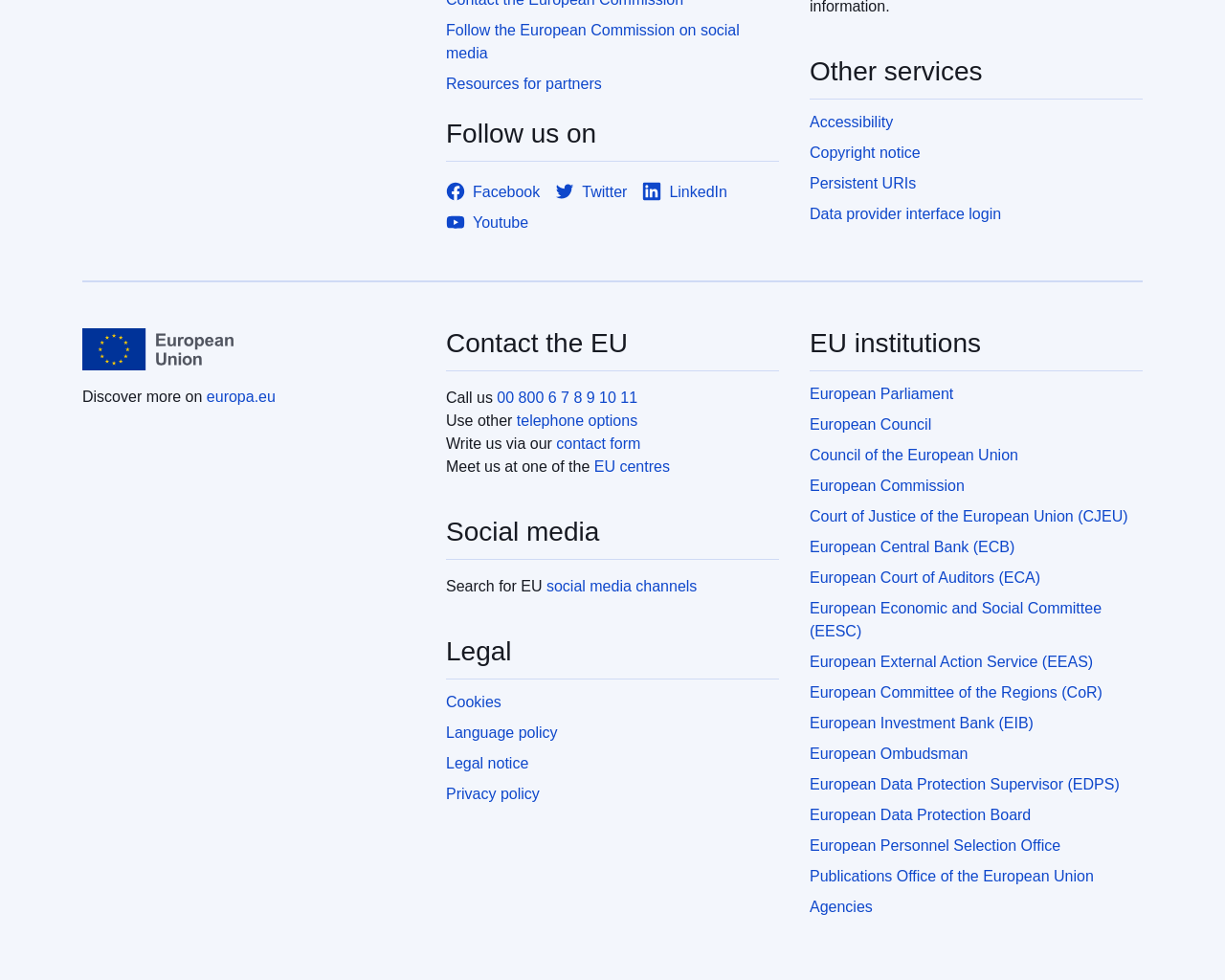What is the purpose of the 'Data provider interface login' link?
Please interpret the details in the image and answer the question thoroughly.

The webpage has a link 'Data provider interface login' which suggests that it is used to login to the data provider interface, allowing users to access the interface.